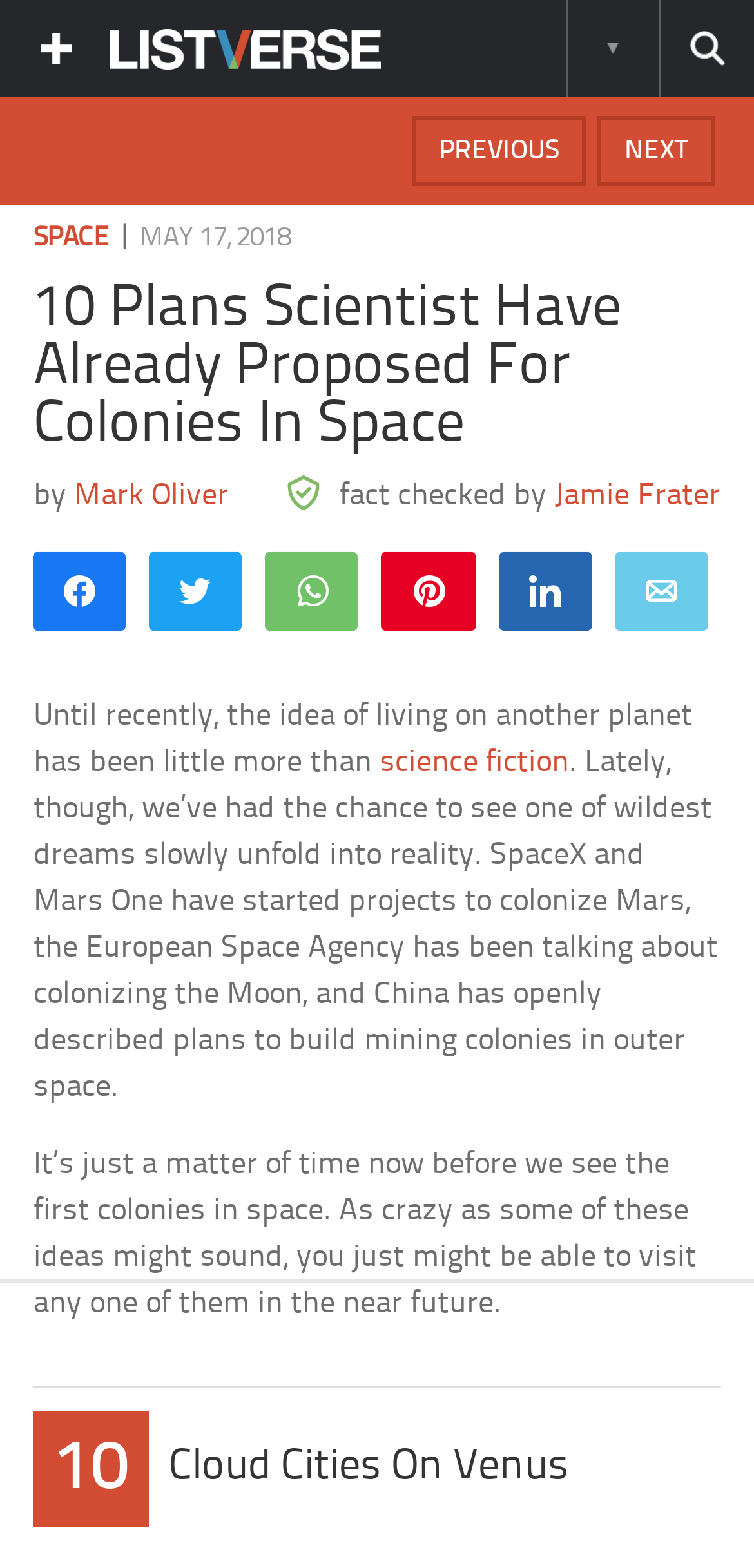Bounding box coordinates should be provided in the format (top-left x, top-left y, bottom-right x, bottom-right y) with all values between 0 and 1. Identify the bounding box for this UI element: Space

[0.045, 0.143, 0.145, 0.161]